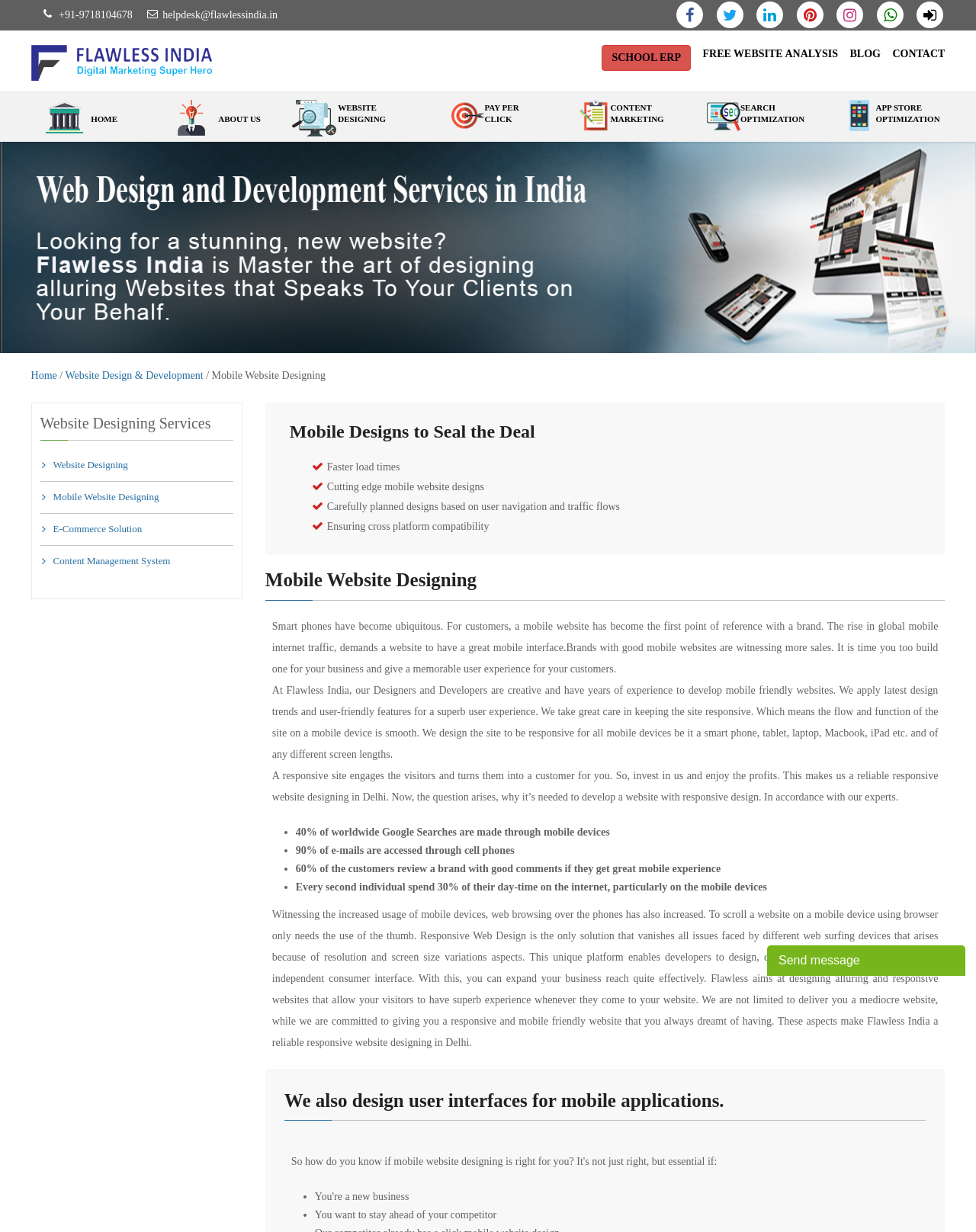Present a detailed account of what is displayed on the webpage.

This webpage is about Flawless India, a company that offers SEO services, website designing, and other digital marketing solutions. At the top of the page, there is a phone number and an email address. Below that, there are several social media links and a navigation menu with links to different sections of the website, including School ERP, Free Website Analysis, Blog, and Contact.

The main content of the page is divided into several sections. The first section is about website designing, with a heading "Mobile Designs to Seal the Deal" and several paragraphs of text describing the importance of having a mobile-friendly website. There are also four bullet points highlighting the benefits of responsive web design.

The next section is about mobile website designing, with a heading "Mobile Website Designing" and several paragraphs of text describing the services offered by Flawless India. There are also several bullet points highlighting the benefits of responsive web design, including increased conversions, improved user experience, and better search engine rankings.

Further down the page, there is a section about the importance of responsive web design, with several statistics and facts about mobile internet usage. There is also a section about designing user interfaces for mobile applications, with a heading "We also design user interfaces for mobile applications."

At the bottom of the page, there is a chat widget that allows visitors to interact with the company's customer support team. Overall, the webpage is well-organized and easy to navigate, with clear headings and concise text that effectively communicates the company's services and expertise.